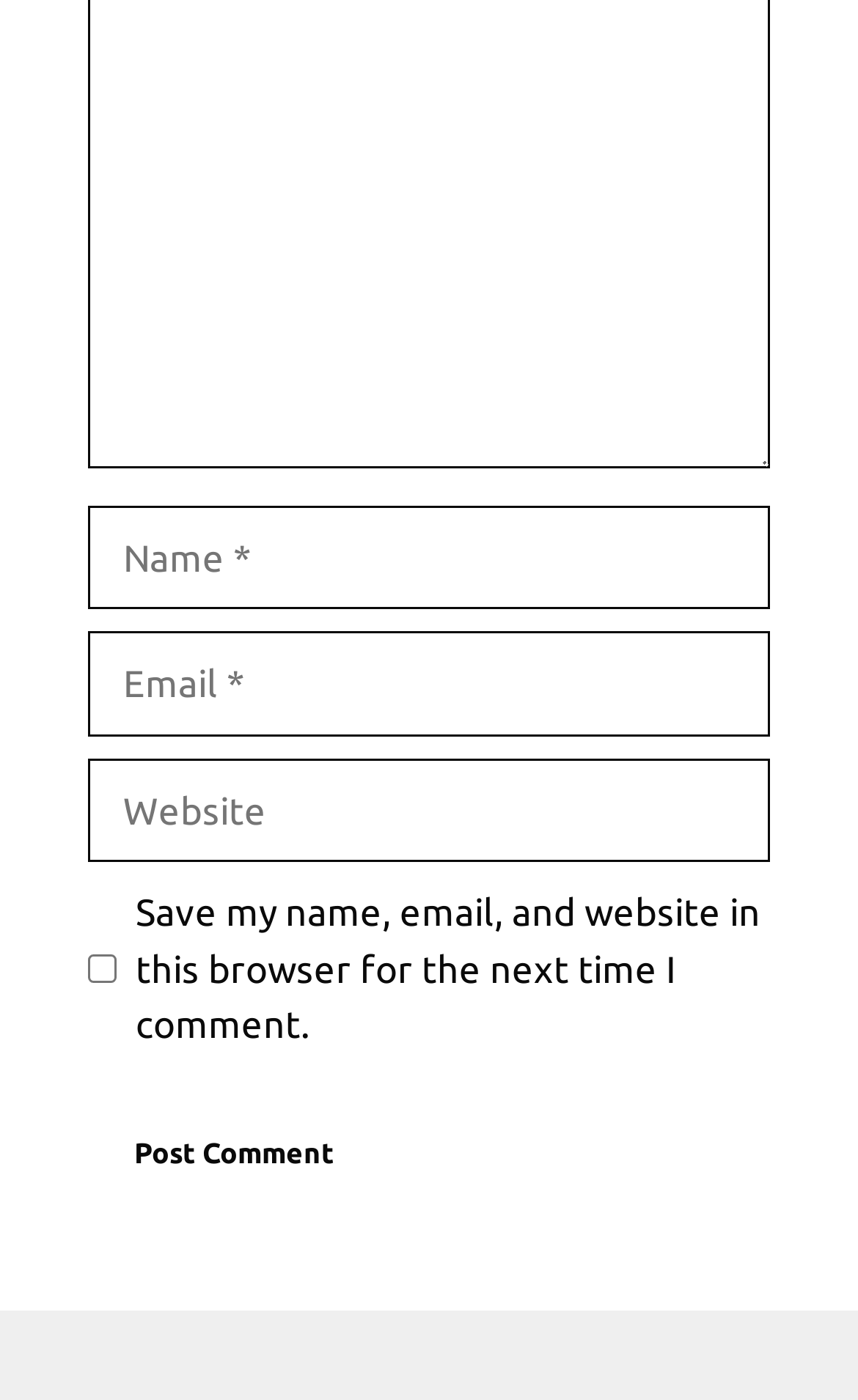Ascertain the bounding box coordinates for the UI element detailed here: "name="submit" value="Post Comment"". The coordinates should be provided as [left, top, right, bottom] with each value being a float between 0 and 1.

[0.103, 0.792, 0.444, 0.857]